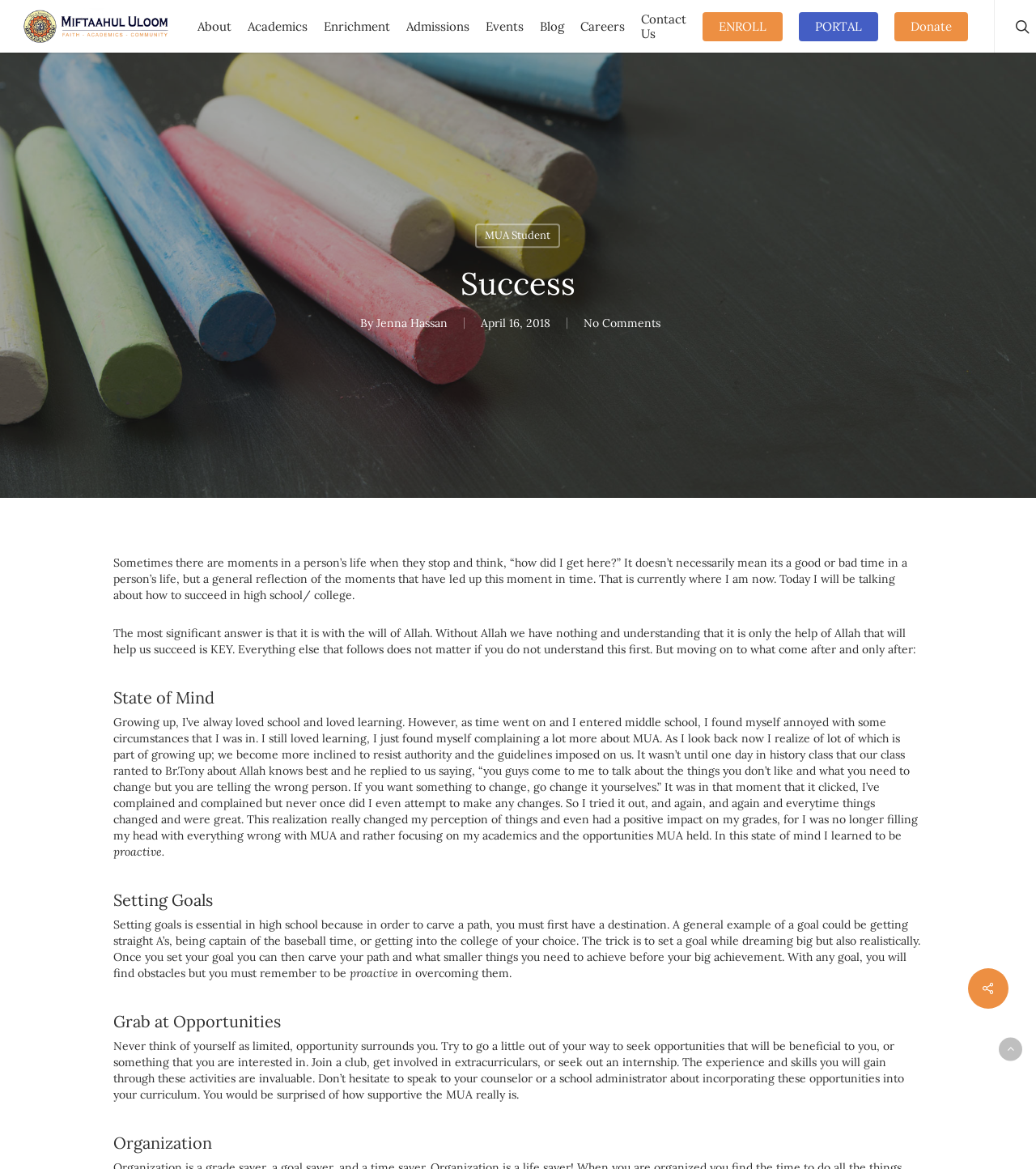Please identify the bounding box coordinates of the element's region that should be clicked to execute the following instruction: "Click on About". The bounding box coordinates must be four float numbers between 0 and 1, i.e., [left, top, right, bottom].

[0.191, 0.016, 0.224, 0.029]